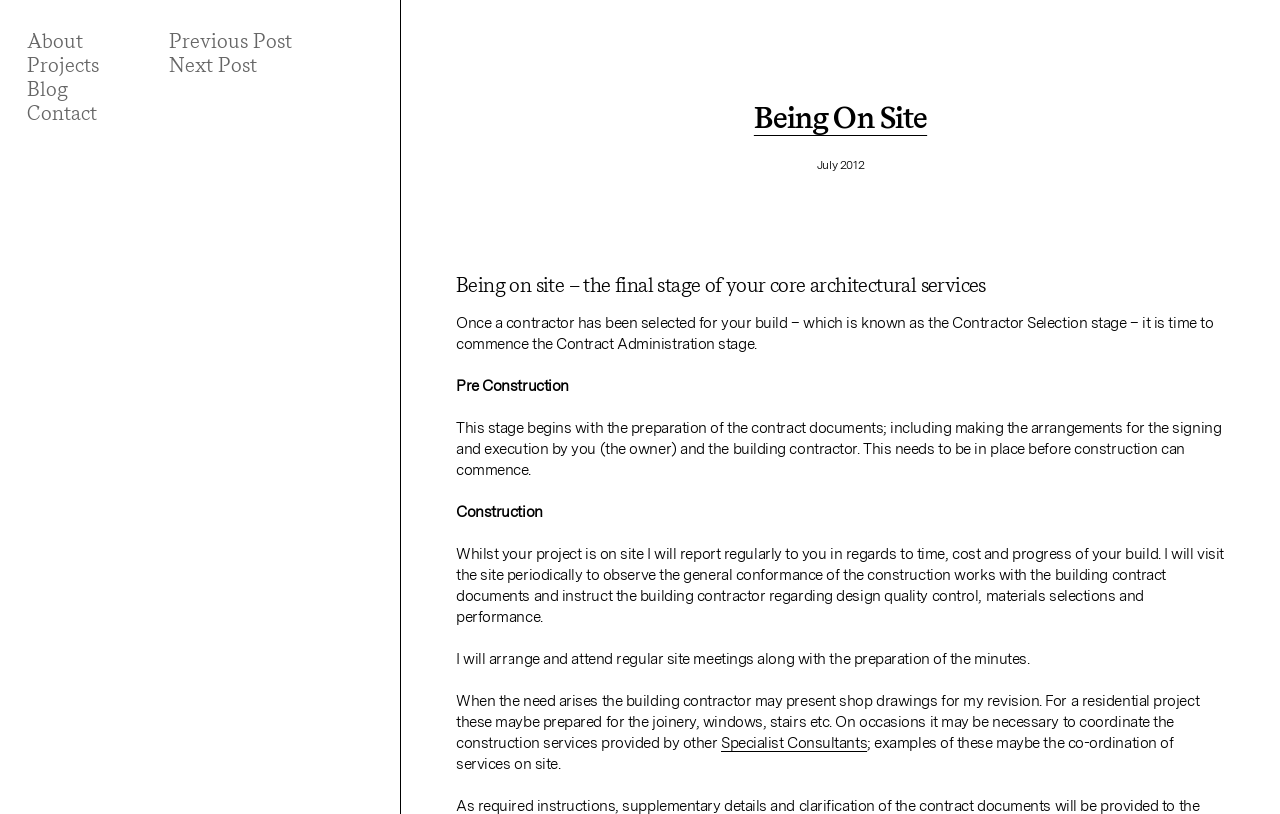What is the purpose of site meetings? Observe the screenshot and provide a one-word or short phrase answer.

Preparation of minutes